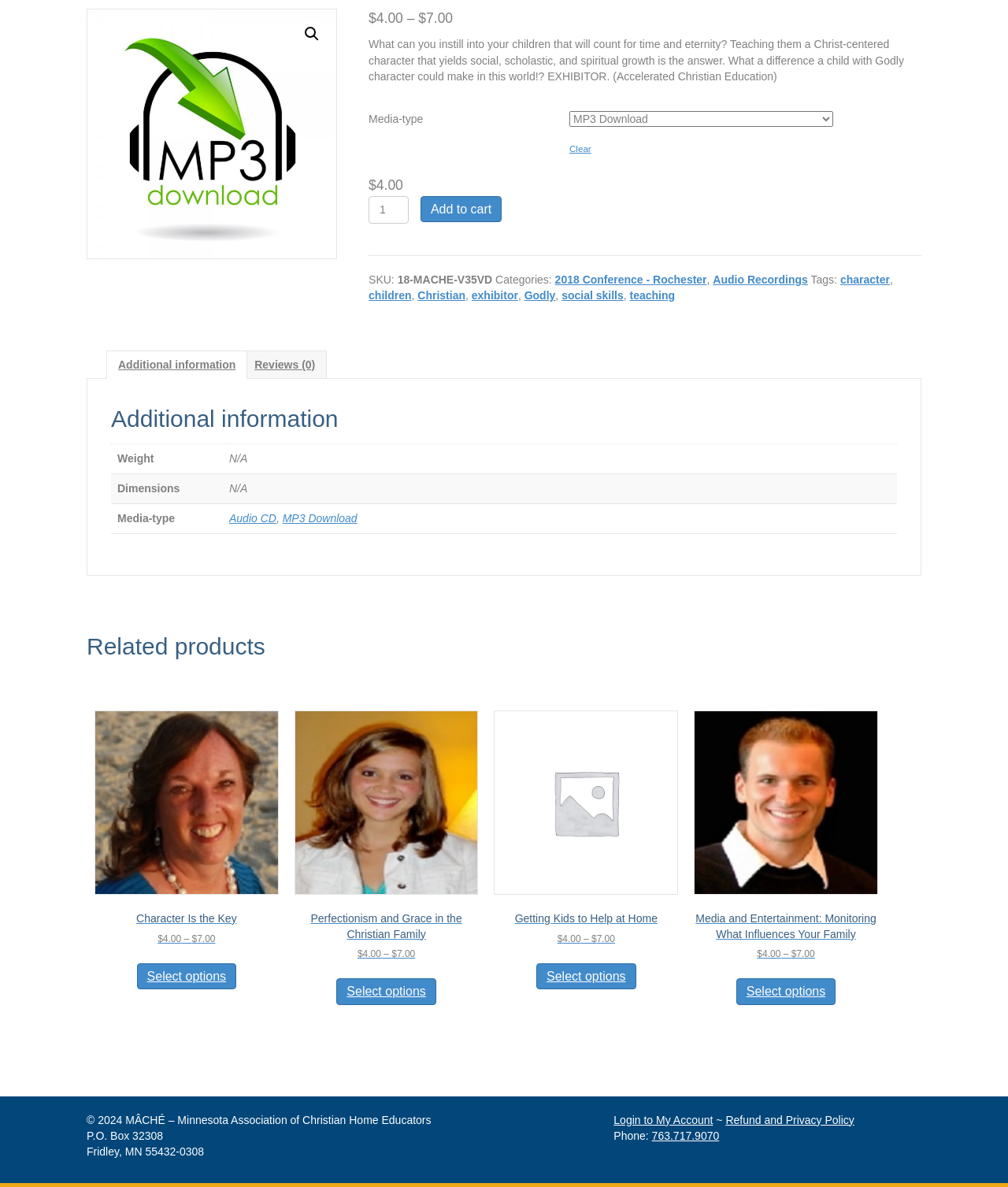Please locate the UI element described by "Community Living / Activities" and provide its bounding box coordinates.

None